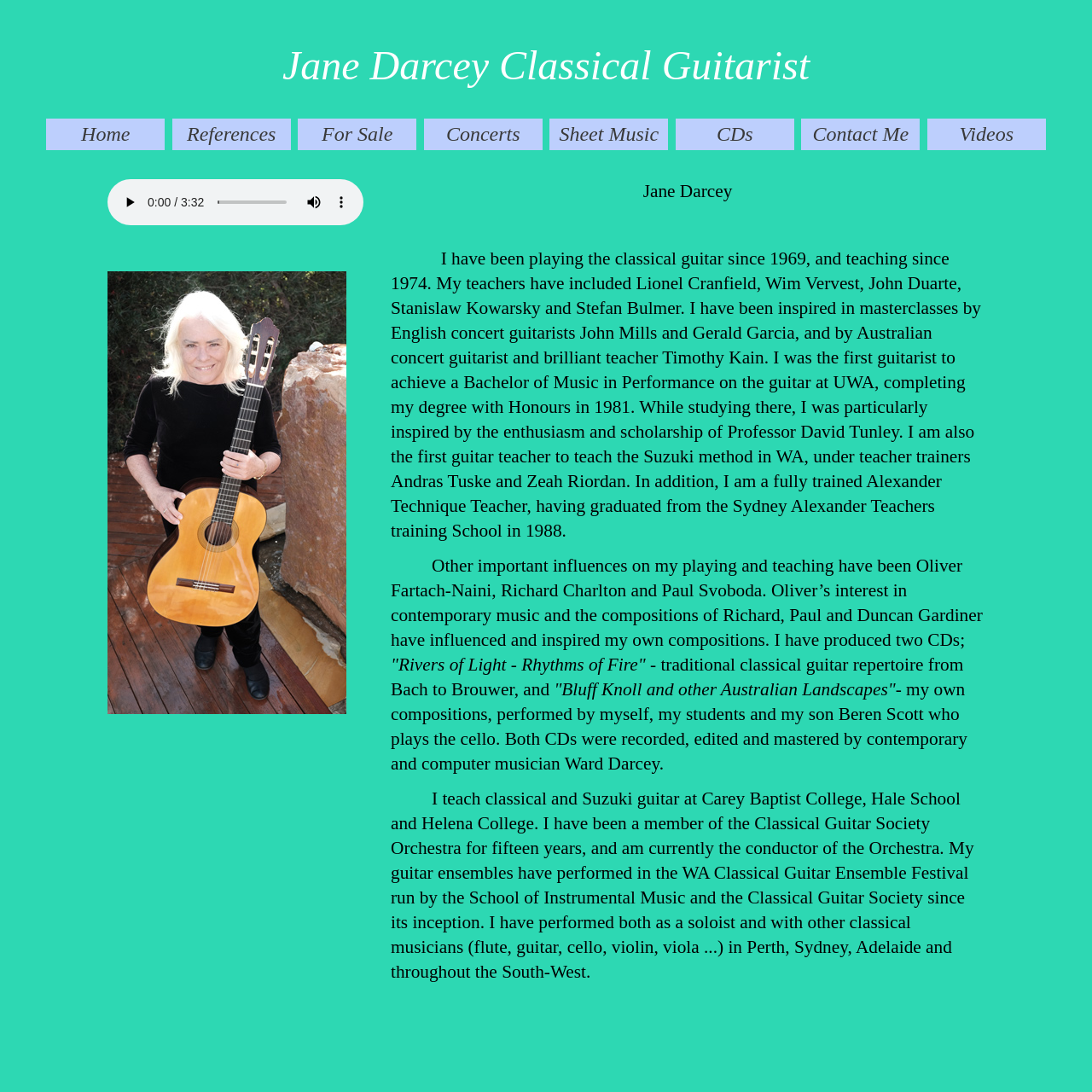How many CDs has Jane Darcey produced?
Carefully analyze the image and provide a thorough answer to the question.

According to the webpage content, Jane Darcey has produced two CDs, namely 'Rivers of Light - Rhythms of Fire' and 'Bluff Knoll and other Australian Landscapes', which are mentioned in the biography section.